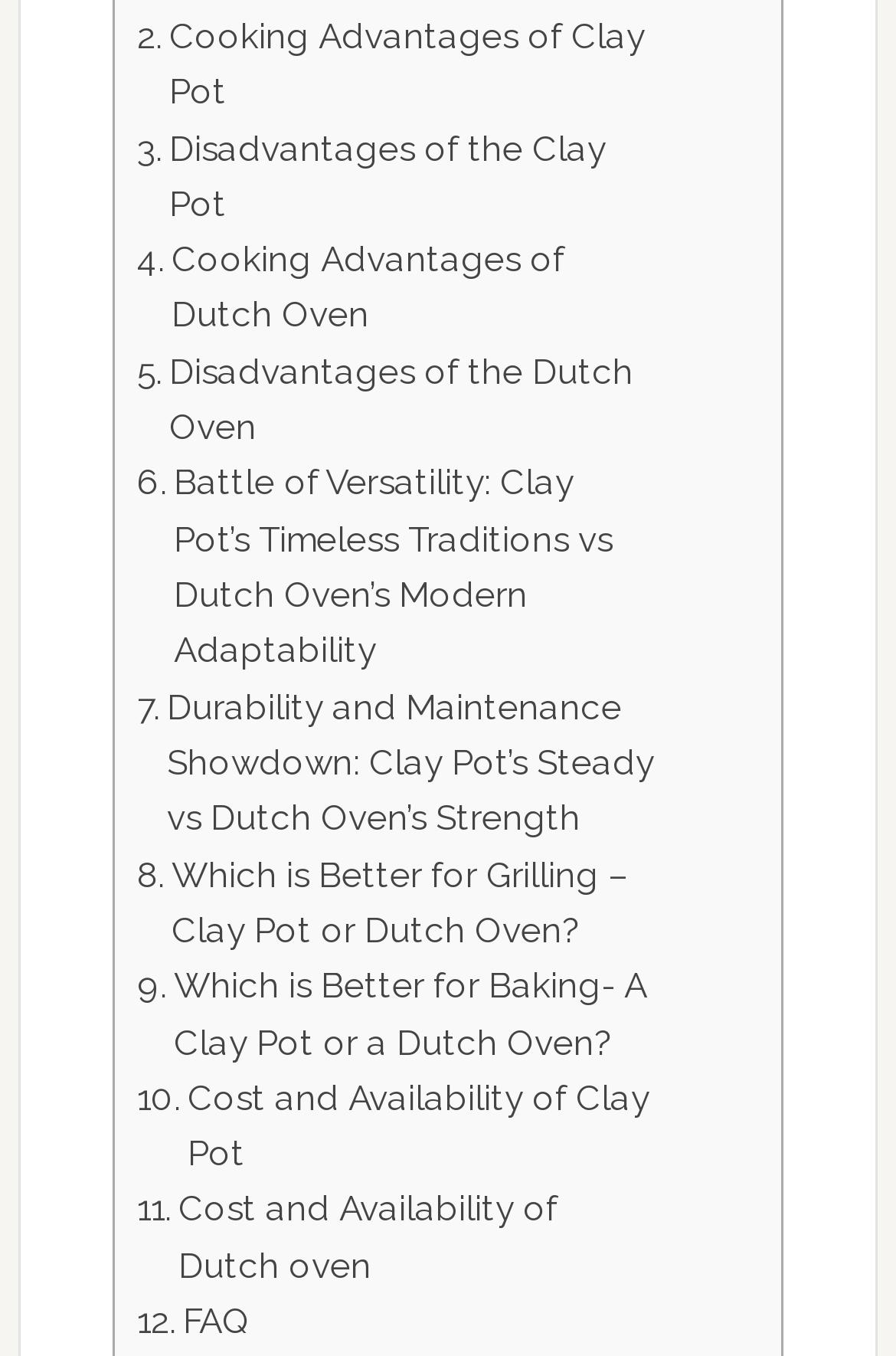Locate the bounding box coordinates of the element to click to perform the following action: 'Read about the advantages of clay pot'. The coordinates should be given as four float values between 0 and 1, in the form of [left, top, right, bottom].

[0.153, 0.007, 0.731, 0.089]